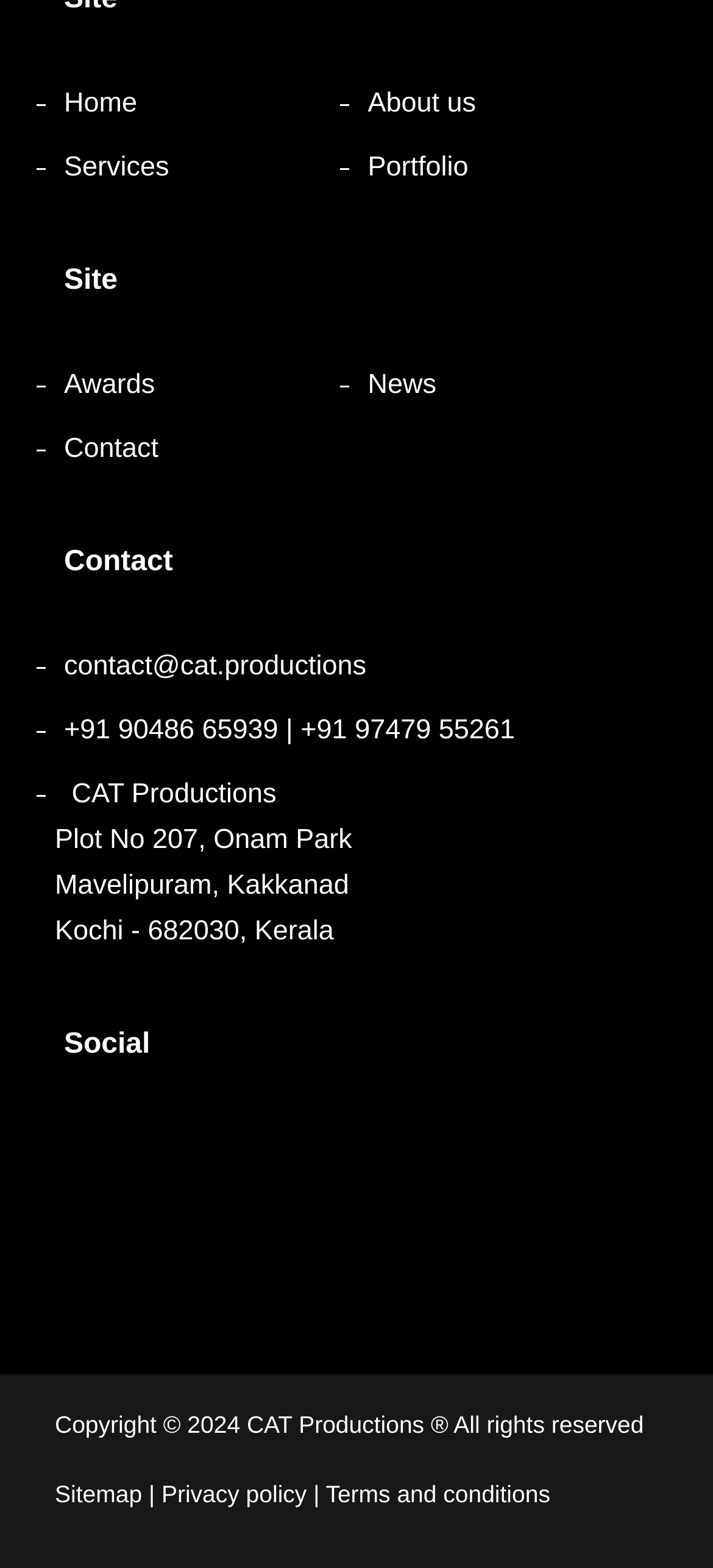Determine the bounding box coordinates of the section to be clicked to follow the instruction: "visit facebook page". The coordinates should be given as four float numbers between 0 and 1, formatted as [left, top, right, bottom].

[0.077, 0.712, 0.141, 0.76]